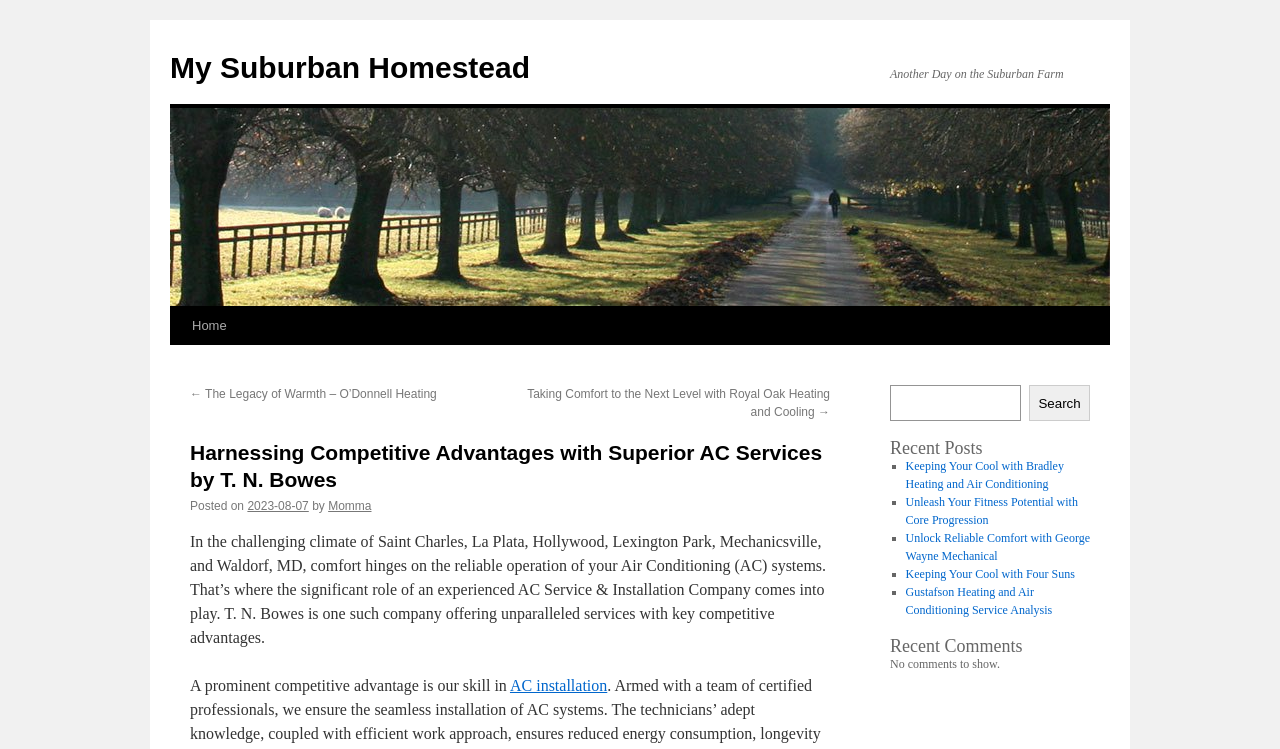Locate the bounding box coordinates of the element that should be clicked to execute the following instruction: "View the post 'Harnessing Competitive Advantages with Superior AC Services by T. N. Bowes'".

[0.148, 0.586, 0.648, 0.659]